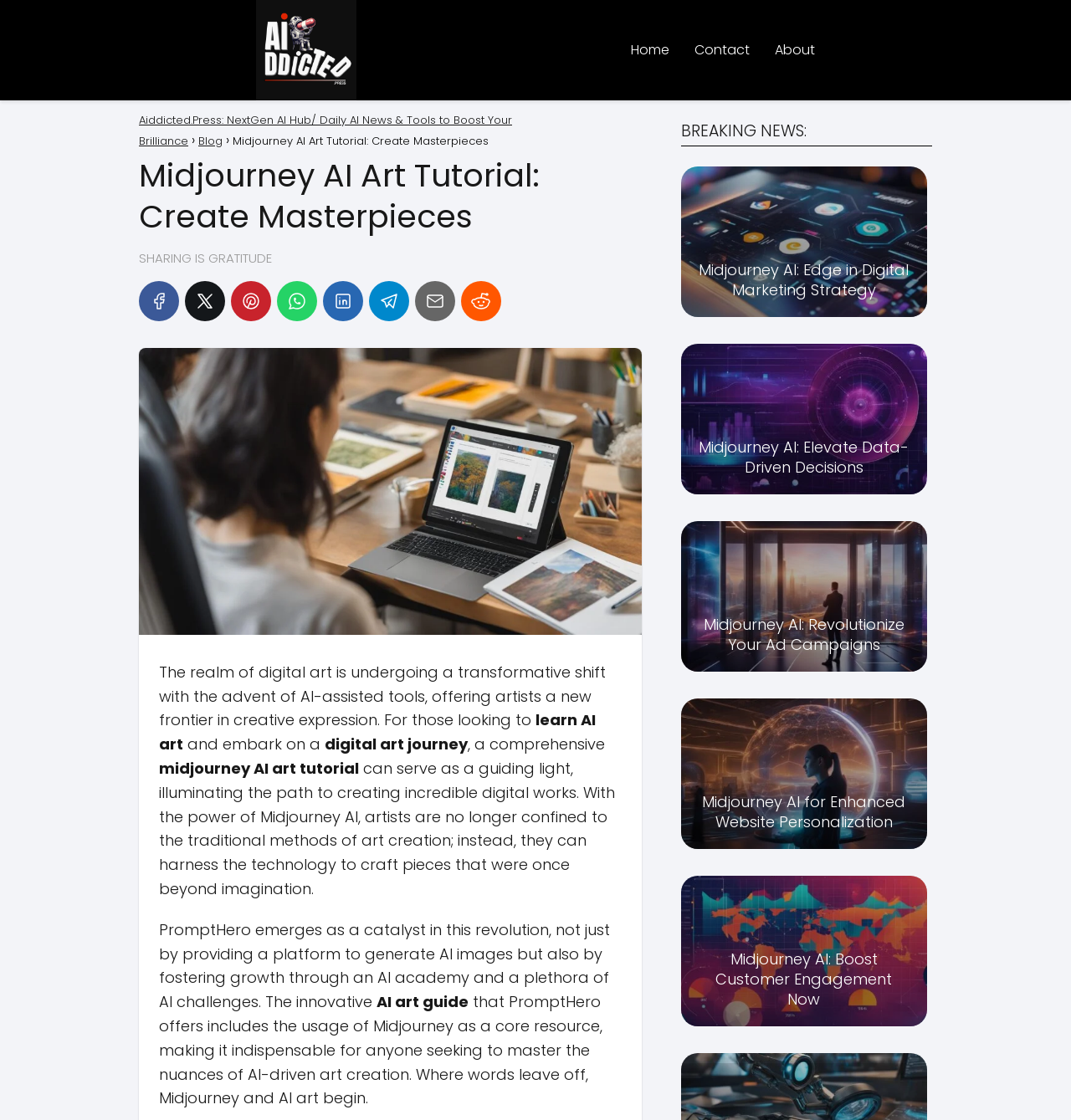Please answer the following question using a single word or phrase: 
What is the name of the logo in the top left corner?

Aiddicted logo black